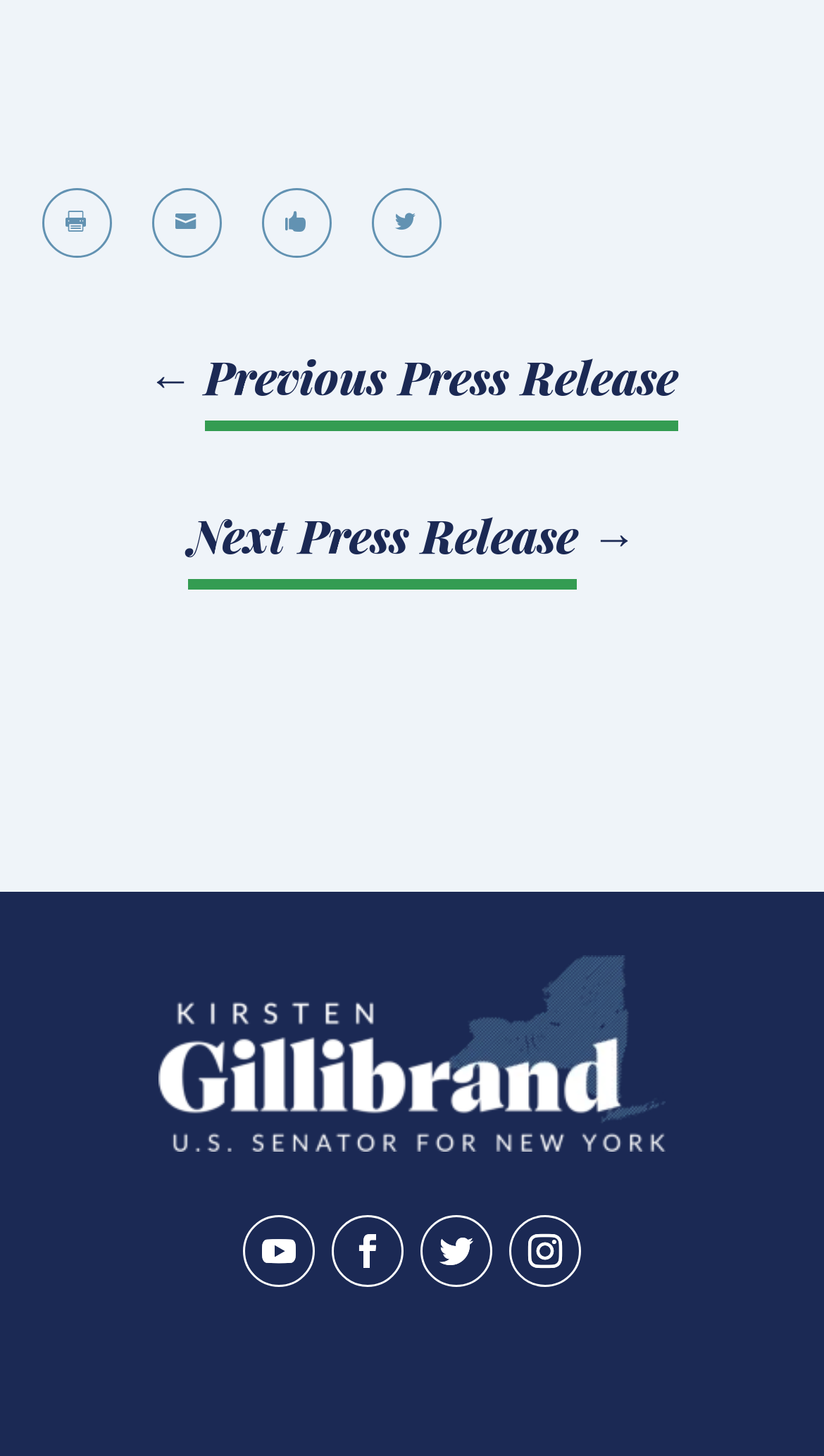Return the bounding box coordinates of the UI element that corresponds to this description: "← Previous Press Release". The coordinates must be given as four float numbers in the range of 0 and 1, [left, top, right, bottom].

[0.177, 0.242, 0.823, 0.277]